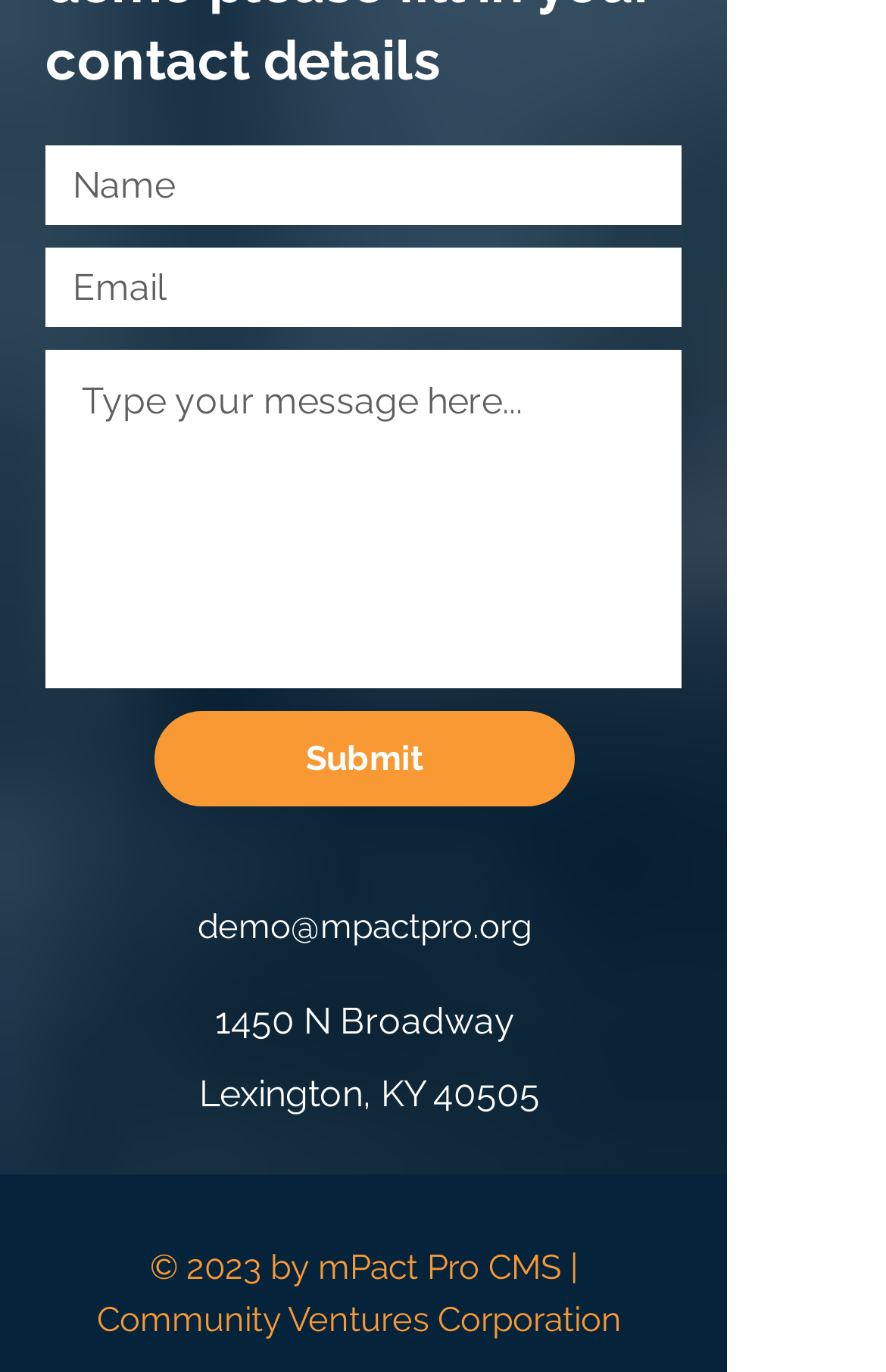What is the copyright year?
Answer the question with just one word or phrase using the image.

2023